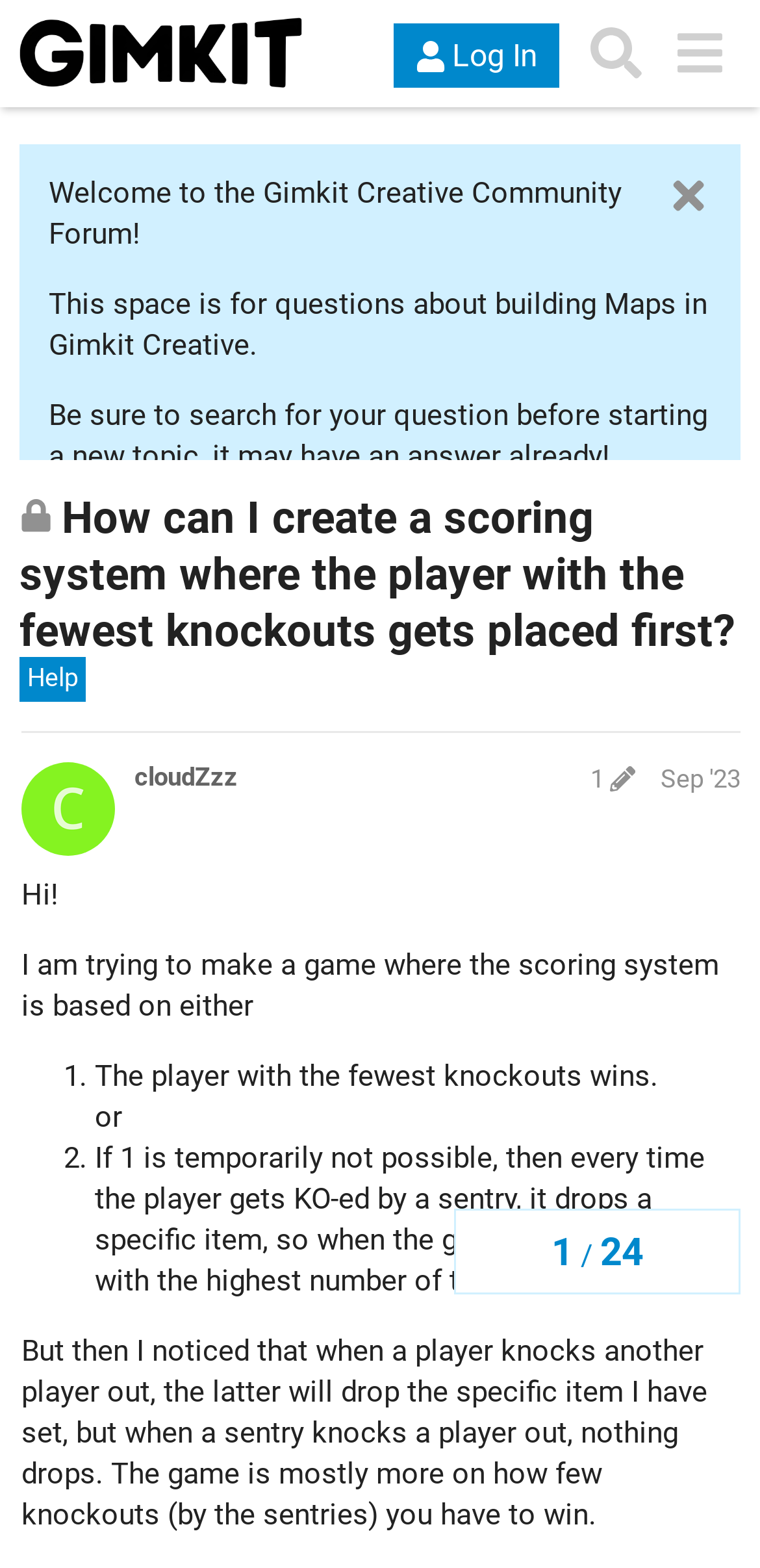Can you locate the main headline on this webpage and provide its text content?

How can I create a scoring system where the player with the fewest knockouts gets placed first?